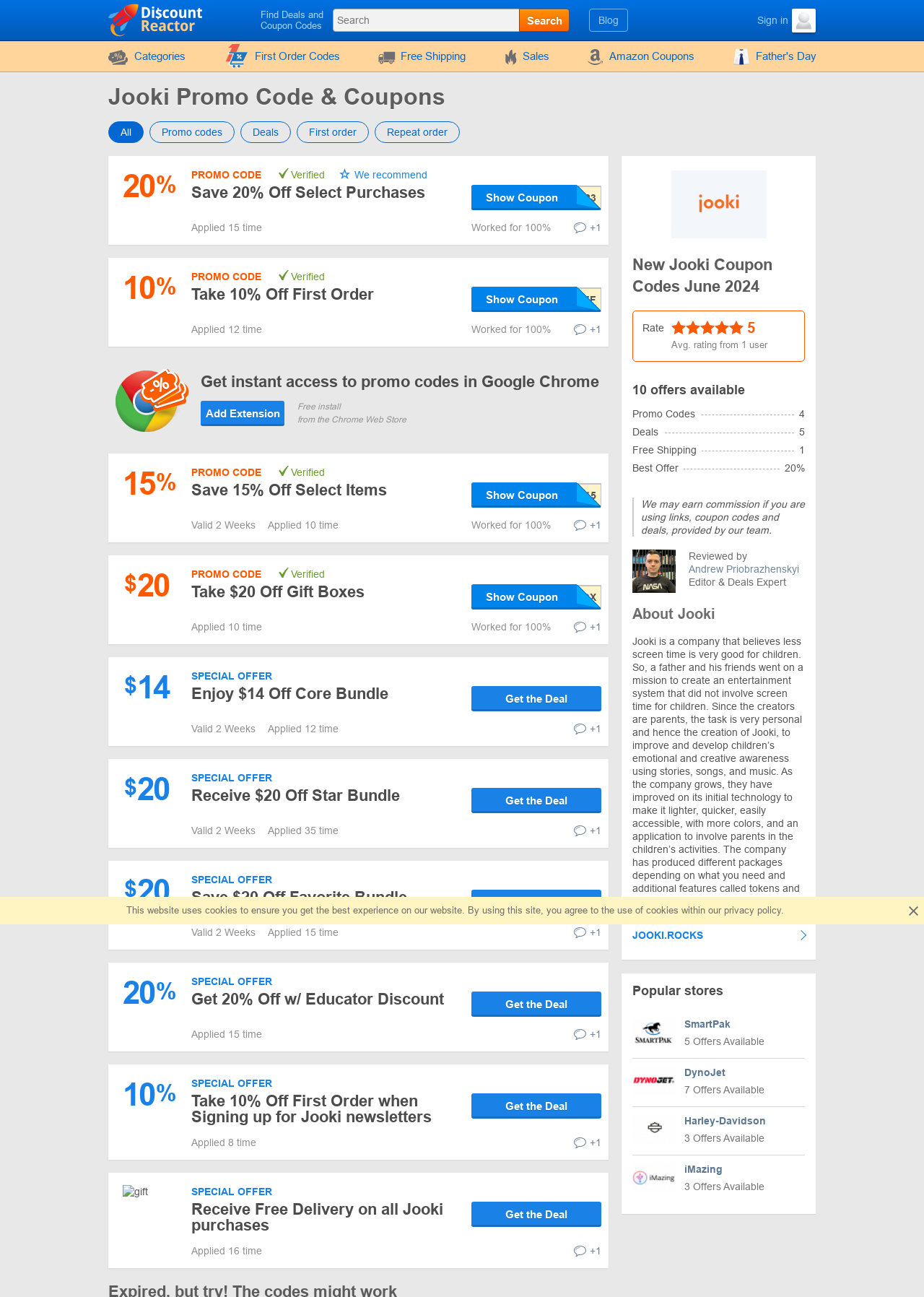Using the webpage screenshot, locate the HTML element that fits the following description and provide its bounding box: "Show Coupon".

[0.51, 0.372, 0.651, 0.391]